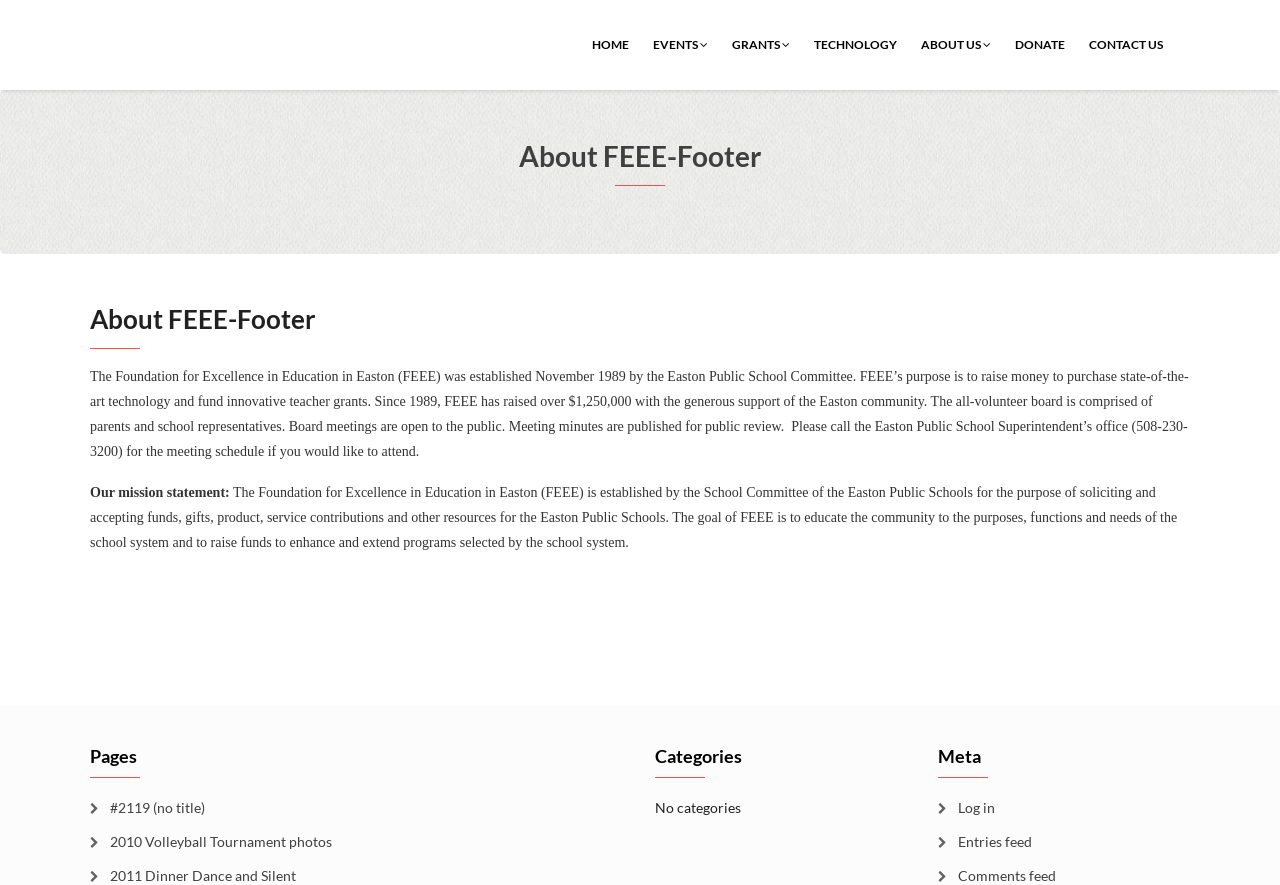Identify the bounding box for the described UI element: "New customer".

None